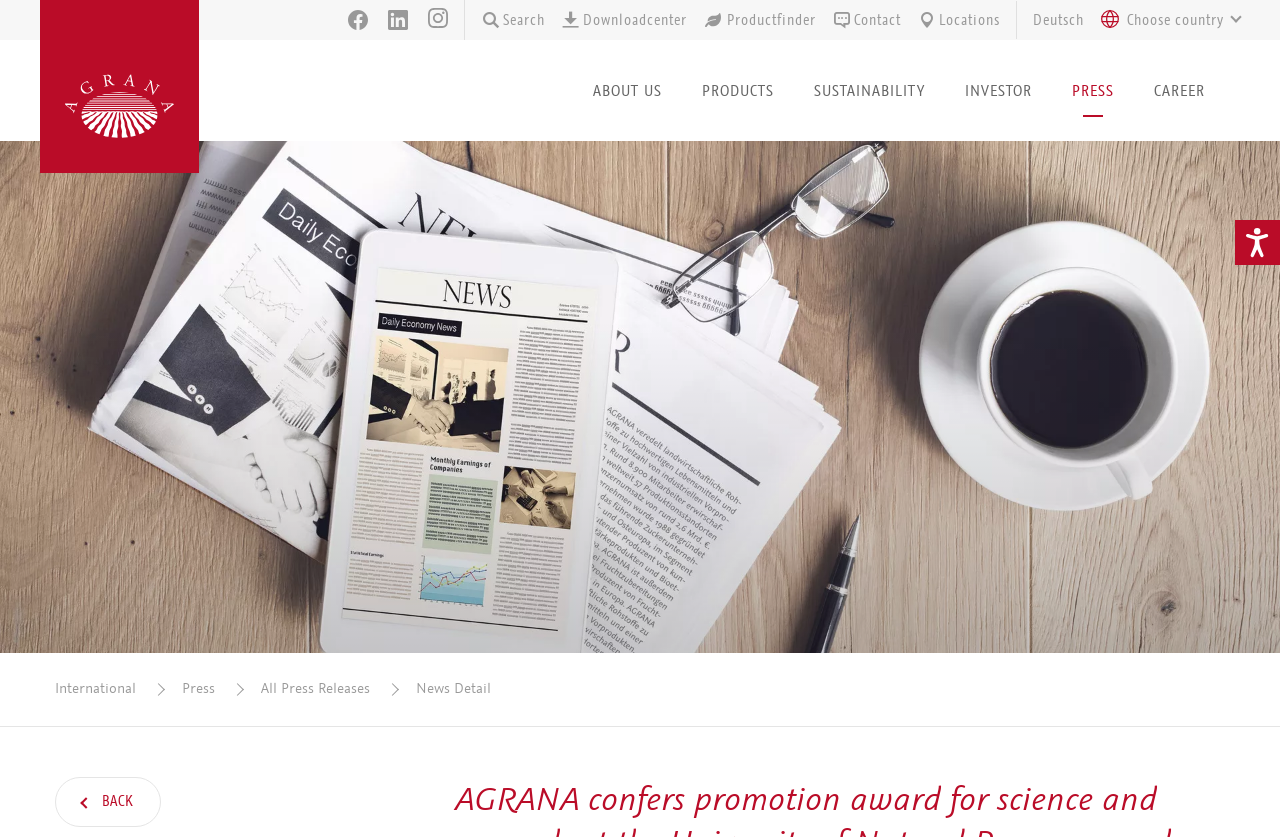Please respond to the question with a concise word or phrase:
How many social media links are present?

3